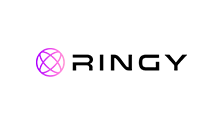Break down the image and describe every detail you can observe.

The image features the logo of Ringy, a customer relationship management (CRM) software formerly known as iSalesCRM. The logo showcases a modern design, with a colorful circular emblem composed of interconnected lines in shades of purple and pink, suggesting integration and connectivity. The name "RINGY" appears prominently in a bold, contemporary font, reflecting the brand's focus on technology and innovation. This branding is part of a broader context where Ringy promotes its capabilities in automating marketing operations and integrating seamlessly with other systems to enhance business efficiency.